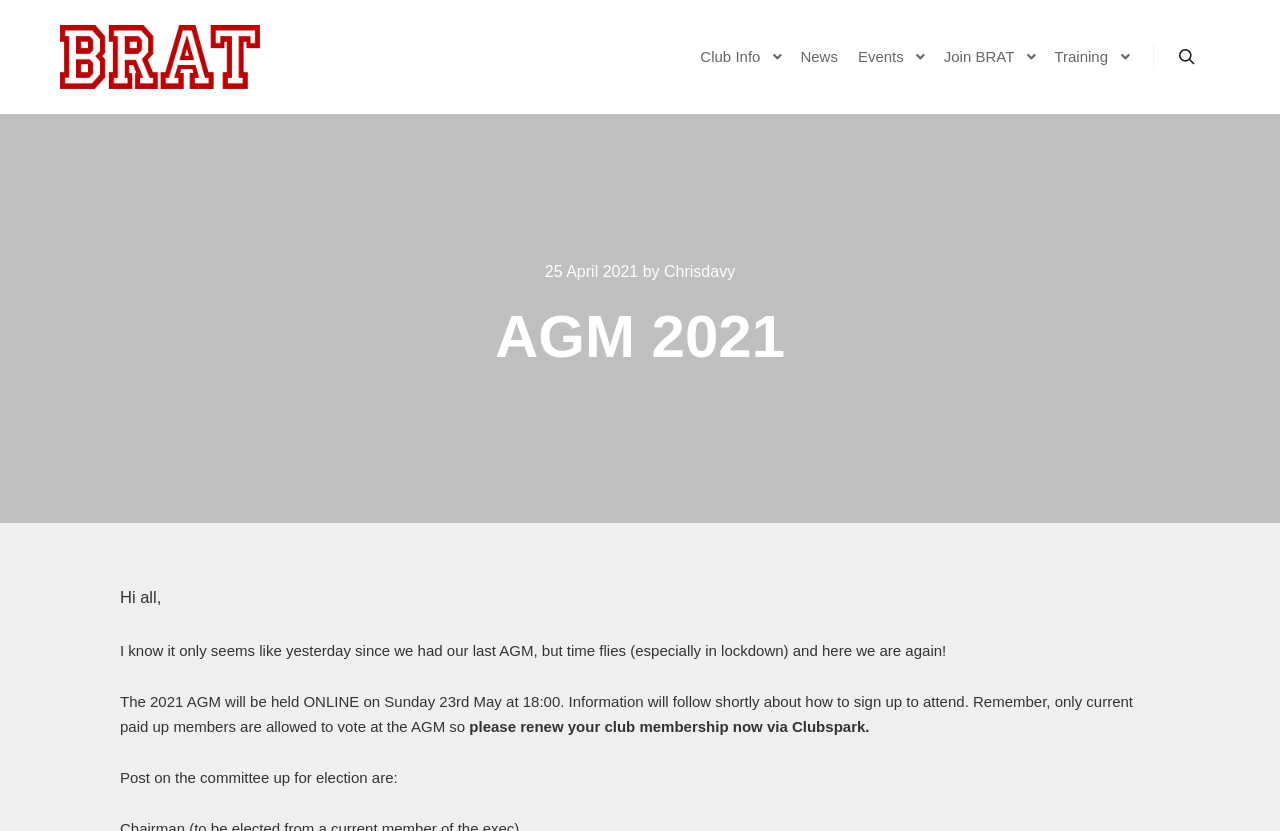Determine the bounding box coordinates for the HTML element mentioned in the following description: "parent_node: Training". The coordinates should be a list of four floats ranging from 0 to 1, represented as [left, top, right, bottom].

[0.869, 0.0, 0.889, 0.136]